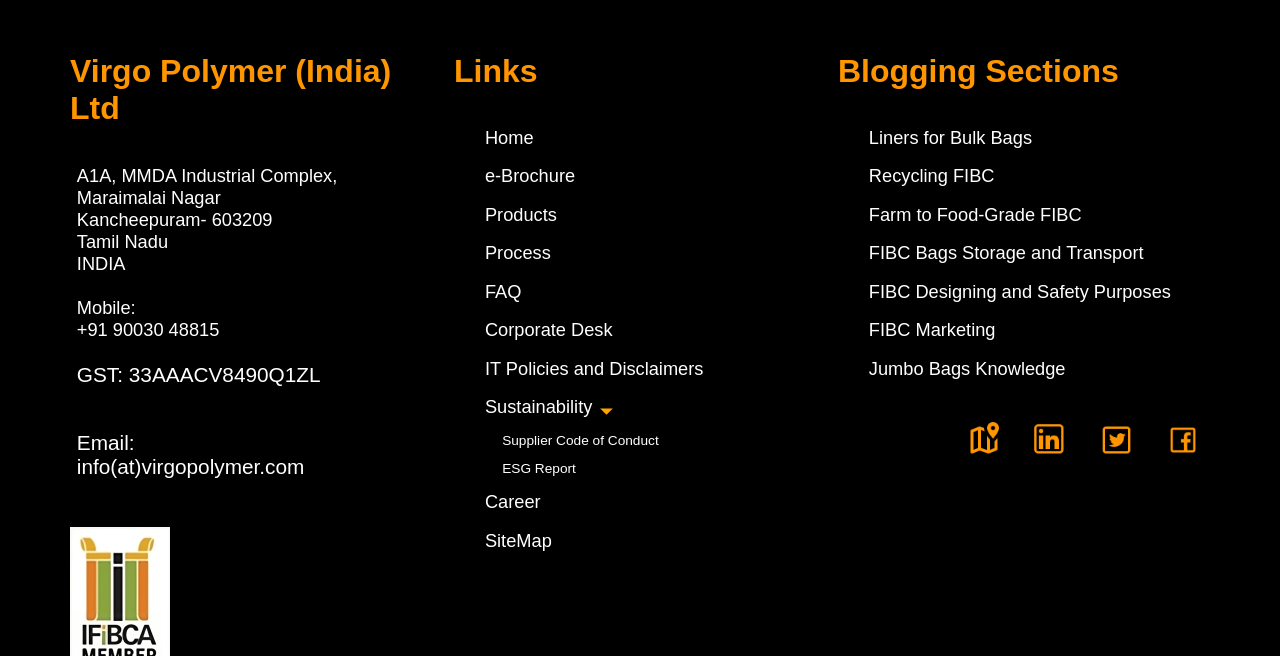What is the GST number?
Provide a fully detailed and comprehensive answer to the question.

The GST number is obtained from the link element that contains the text 'GST: 33AAACV8490Q1ZL', which is located below the company address.